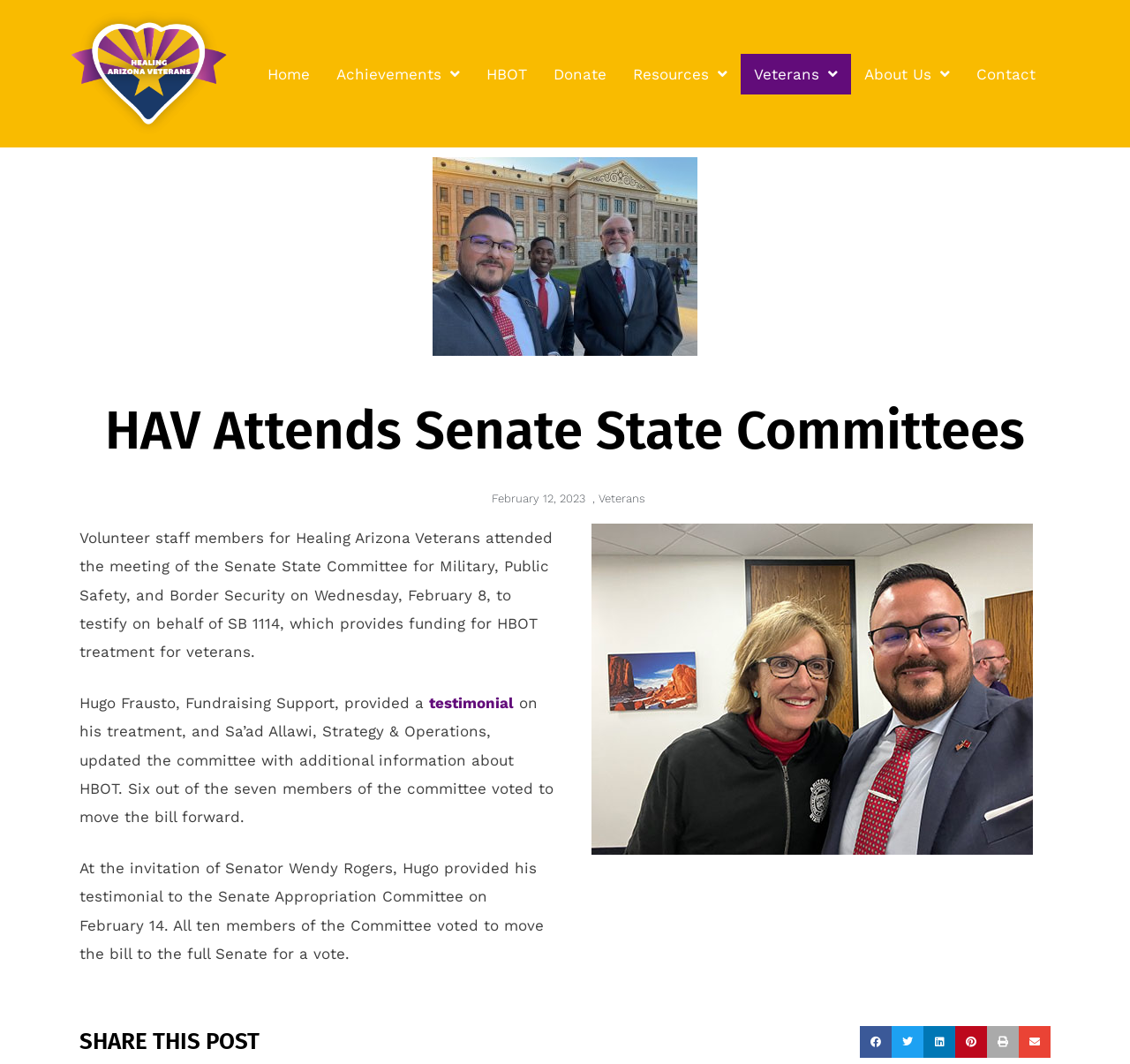How many members of the Senate State Committee voted to move the bill forward?
Please provide an in-depth and detailed response to the question.

I read the article content and found that six out of the seven members of the Senate State Committee voted to move the bill forward. Therefore, the answer is 6.